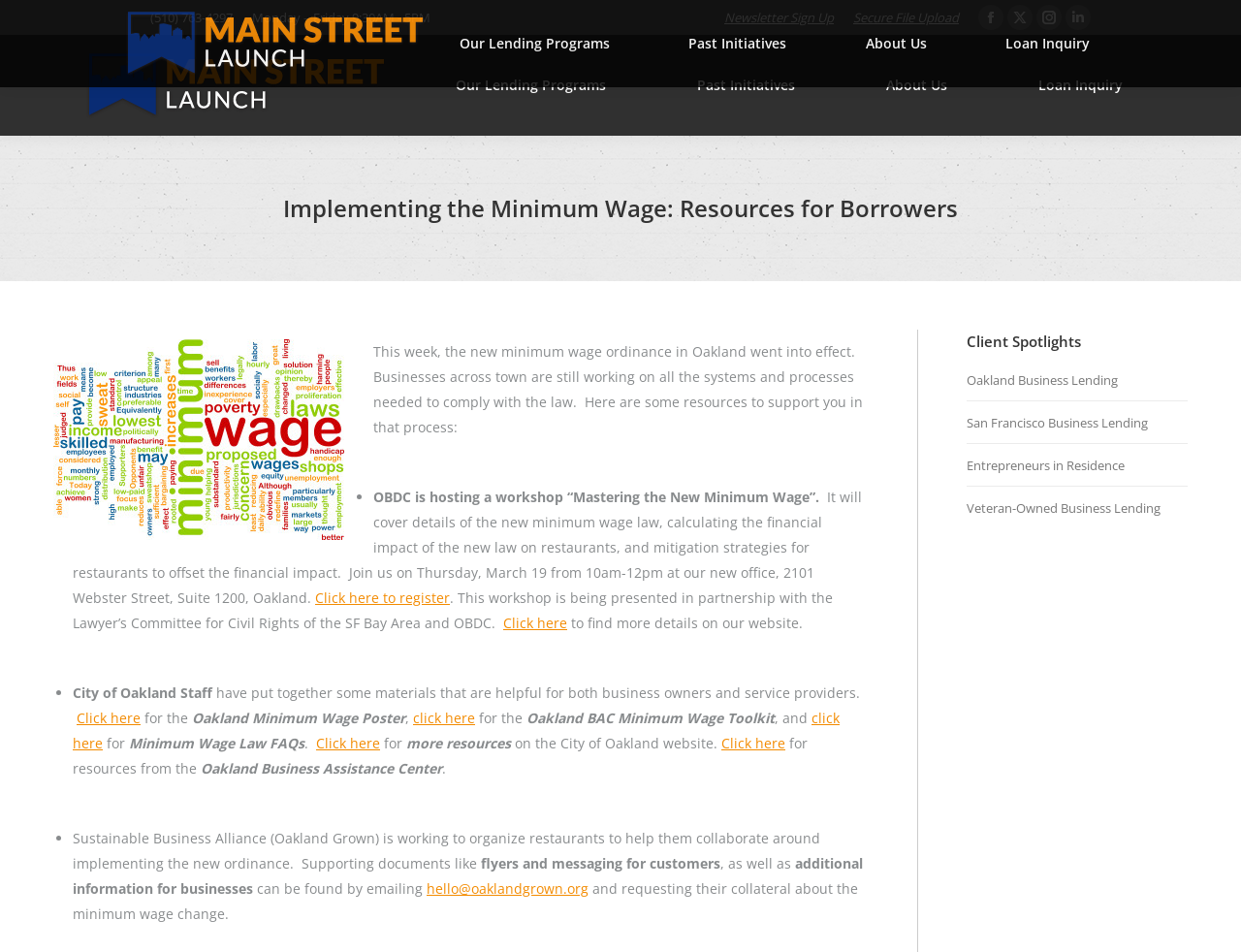Highlight the bounding box coordinates of the region I should click on to meet the following instruction: "Visit the Facebook page".

[0.788, 0.005, 0.809, 0.032]